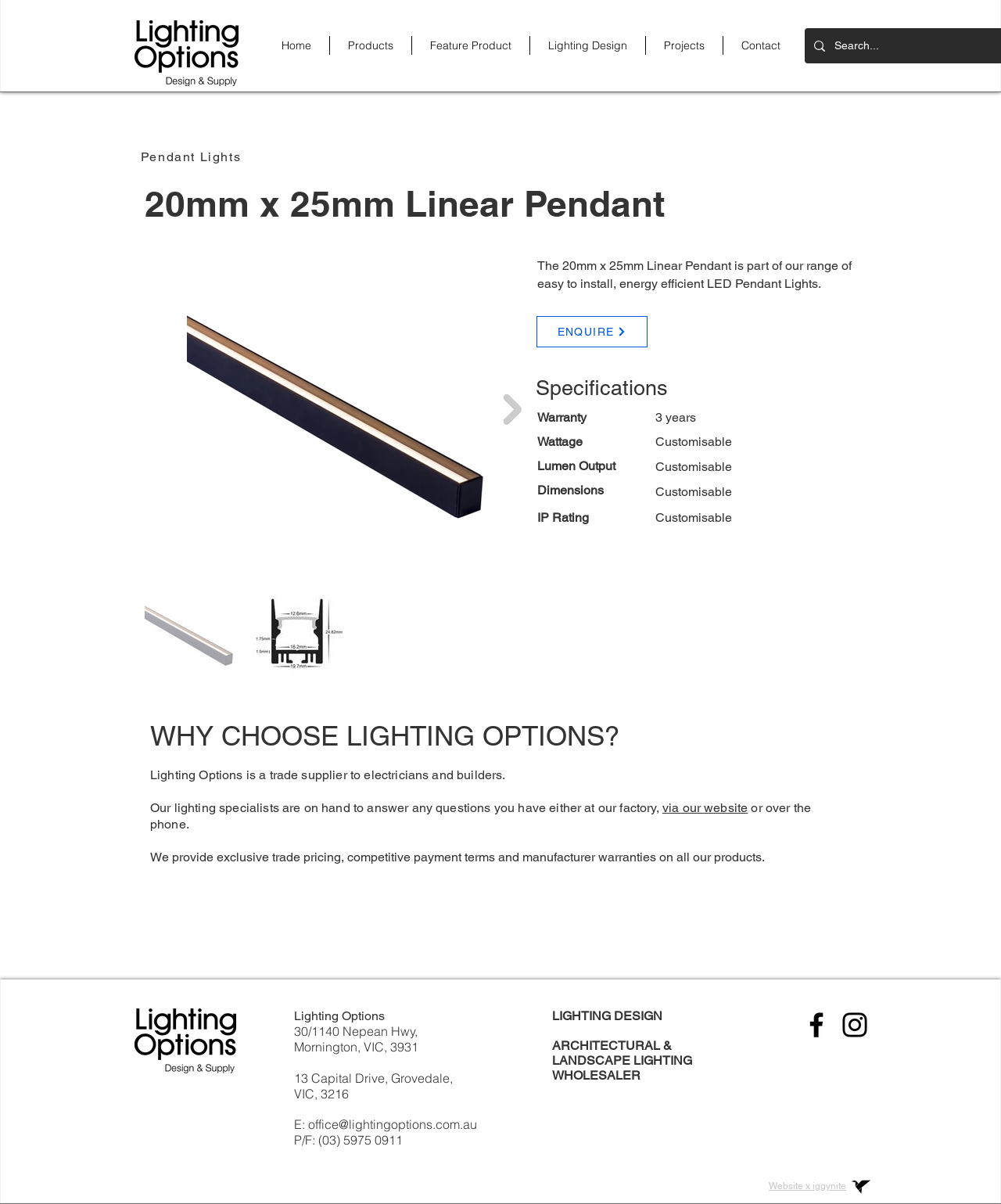From the given element description: "Contact", find the bounding box for the UI element. Provide the coordinates as four float numbers between 0 and 1, in the order [left, top, right, bottom].

[0.723, 0.03, 0.797, 0.045]